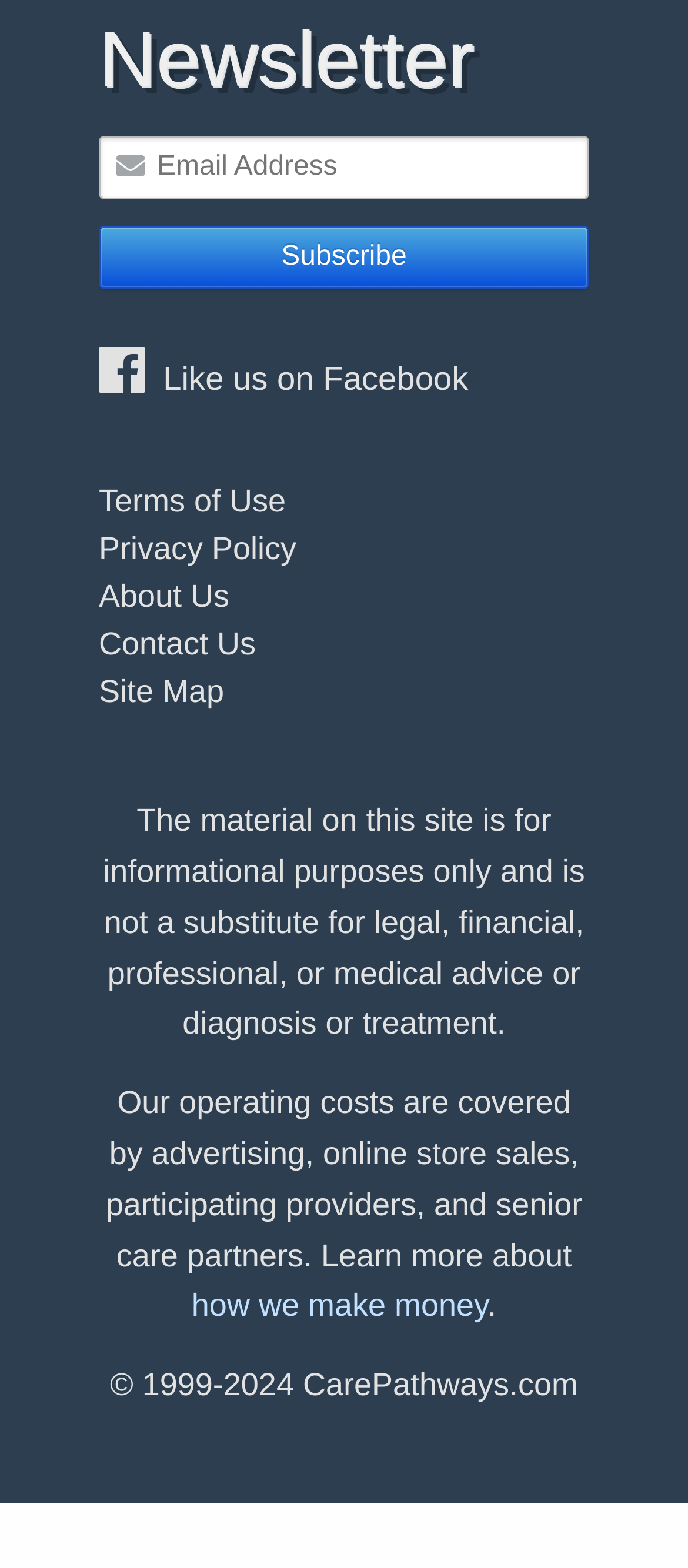Identify the bounding box coordinates for the element you need to click to achieve the following task: "Like us on Facebook". Provide the bounding box coordinates as four float numbers between 0 and 1, in the form [left, top, right, bottom].

[0.144, 0.234, 0.681, 0.253]